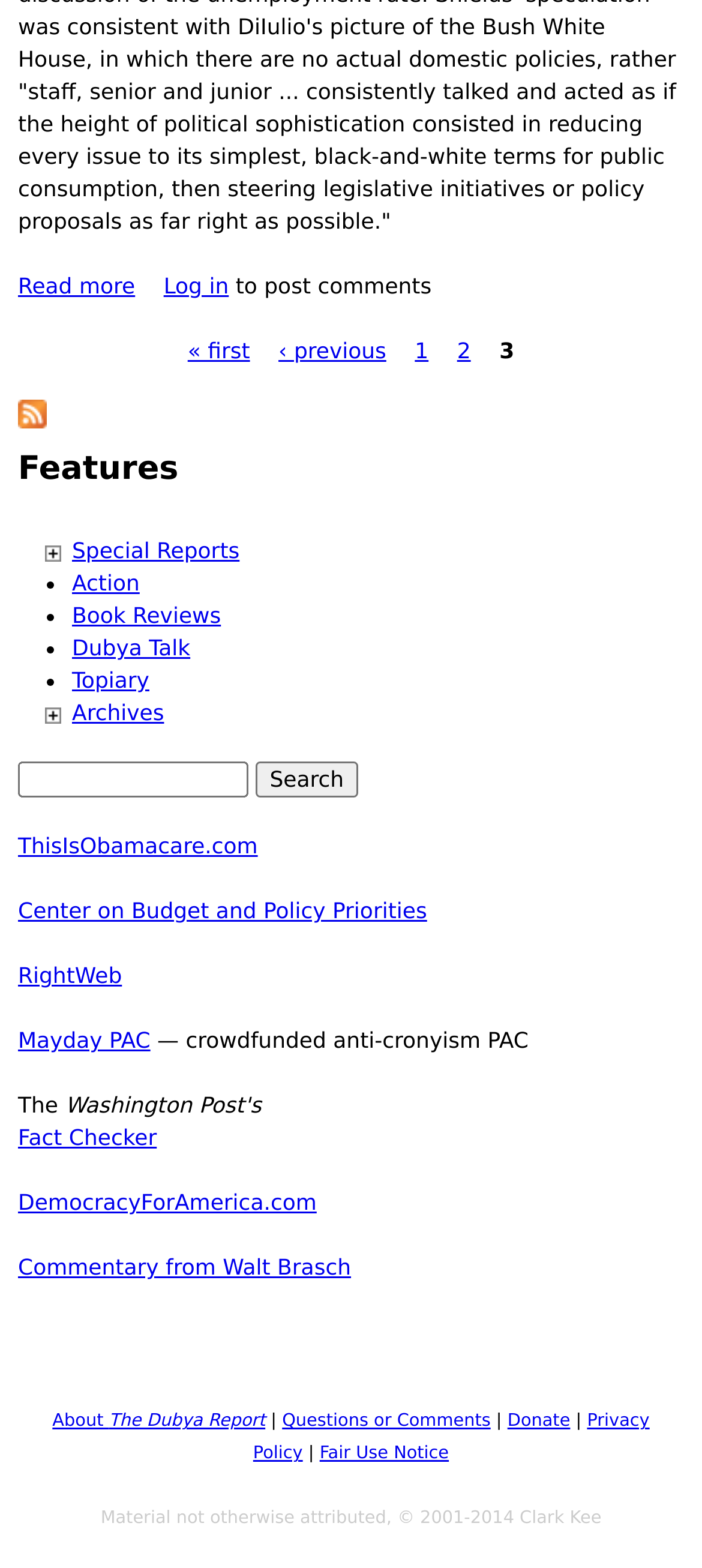Can you specify the bounding box coordinates for the region that should be clicked to fulfill this instruction: "Read the article by Jonathan".

None